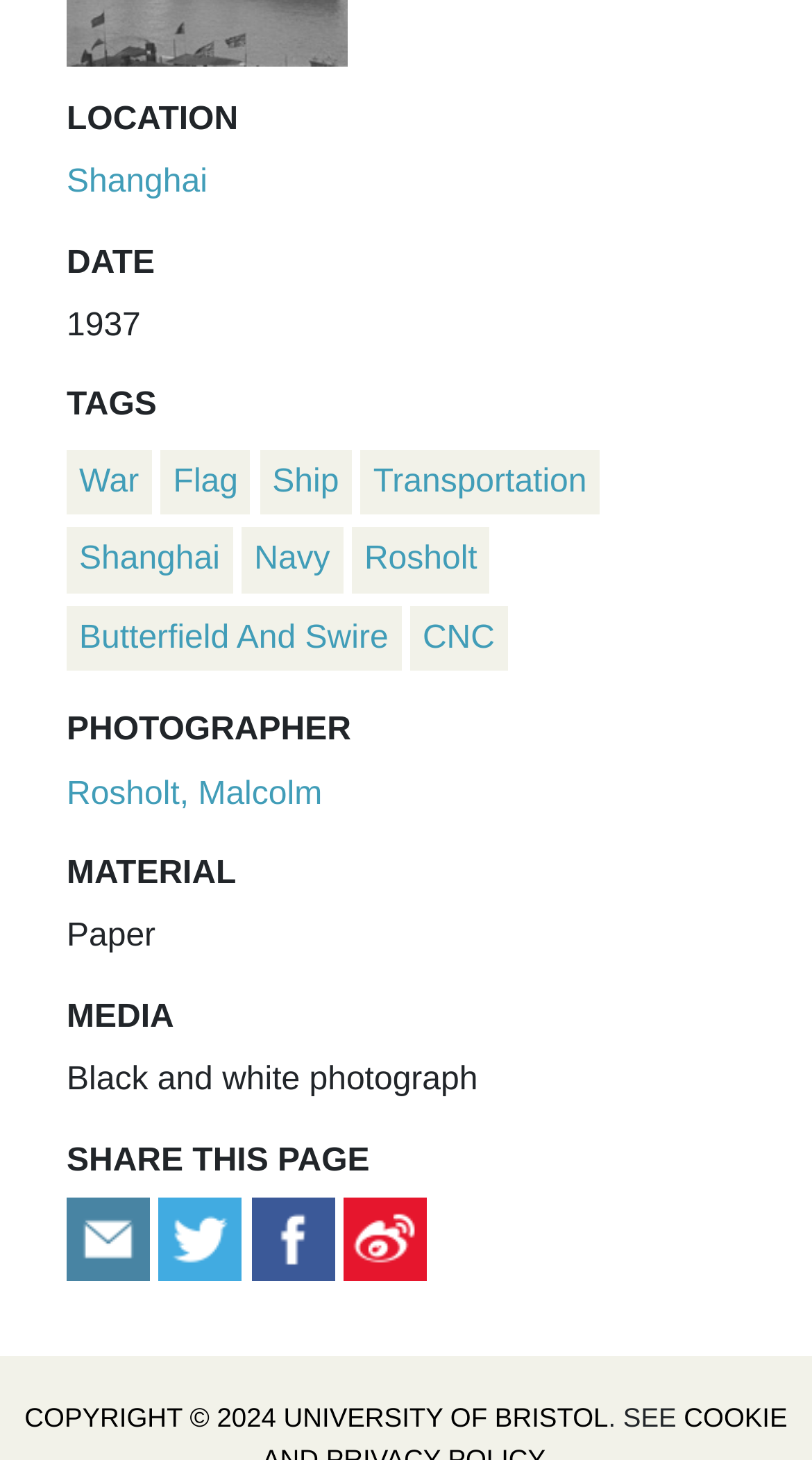Please indicate the bounding box coordinates of the element's region to be clicked to achieve the instruction: "Email to a friend". Provide the coordinates as four float numbers between 0 and 1, i.e., [left, top, right, bottom].

[0.082, 0.836, 0.196, 0.86]